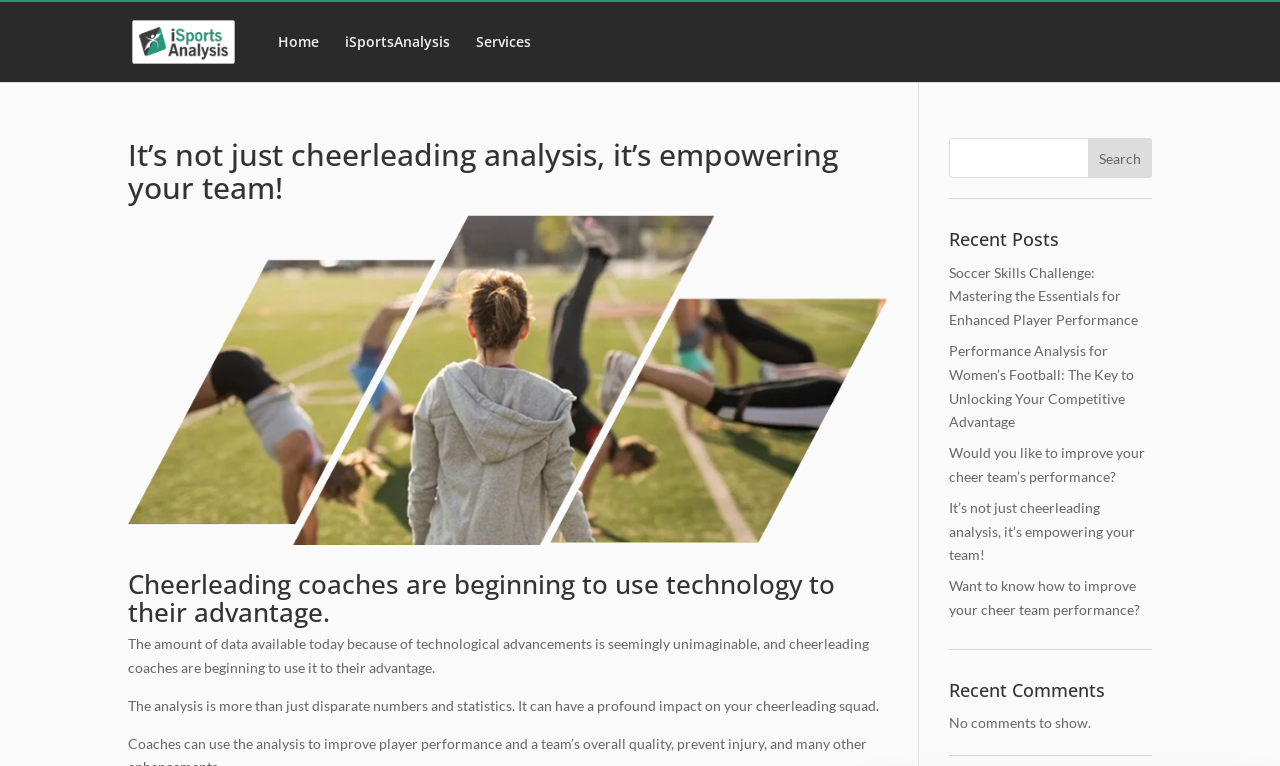Find the bounding box coordinates for the area that should be clicked to accomplish the instruction: "Check Recent Comments".

[0.741, 0.887, 0.9, 0.929]